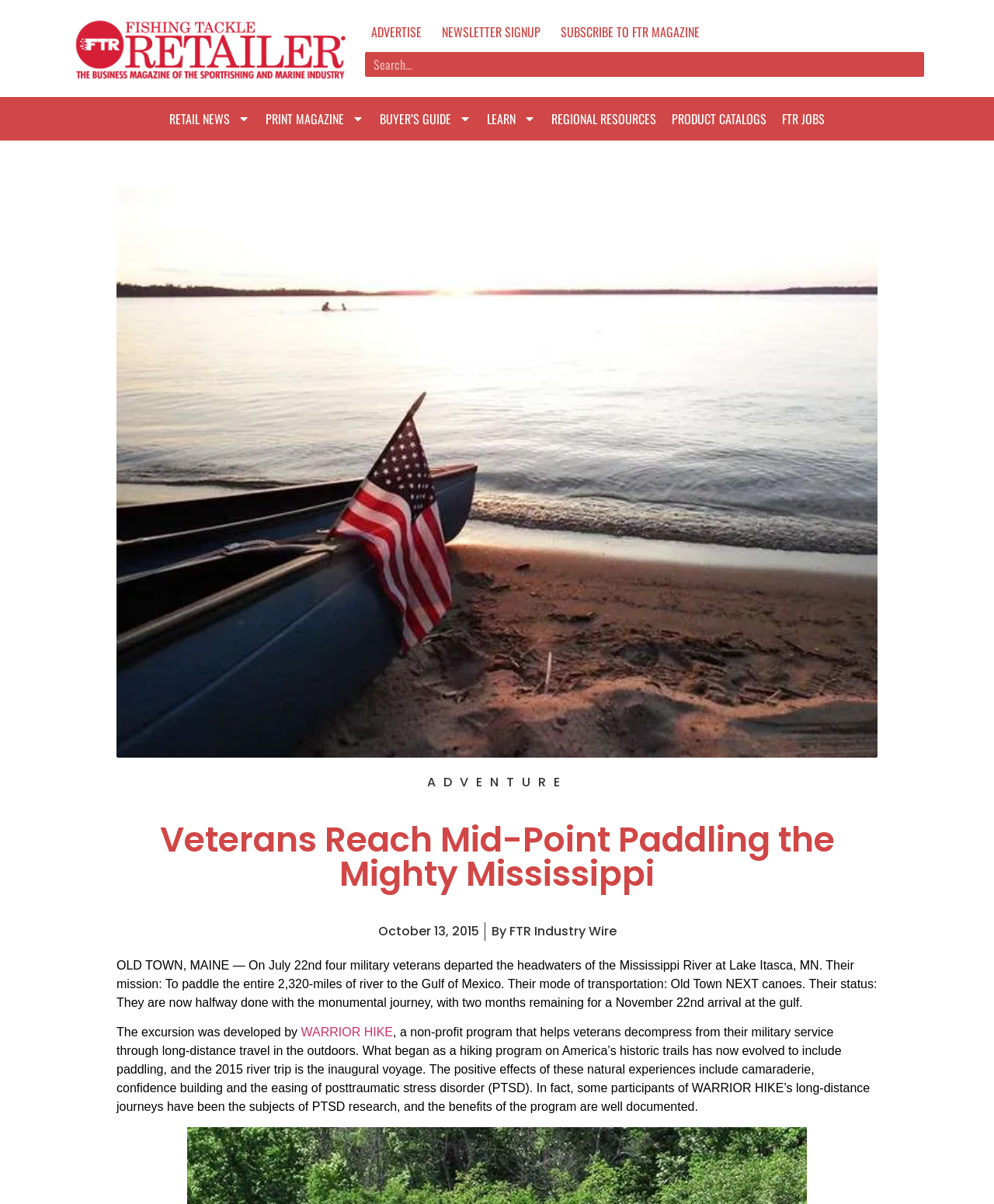Determine the bounding box for the described UI element: "Subscribe to FTR Magazine".

[0.558, 0.016, 0.71, 0.037]